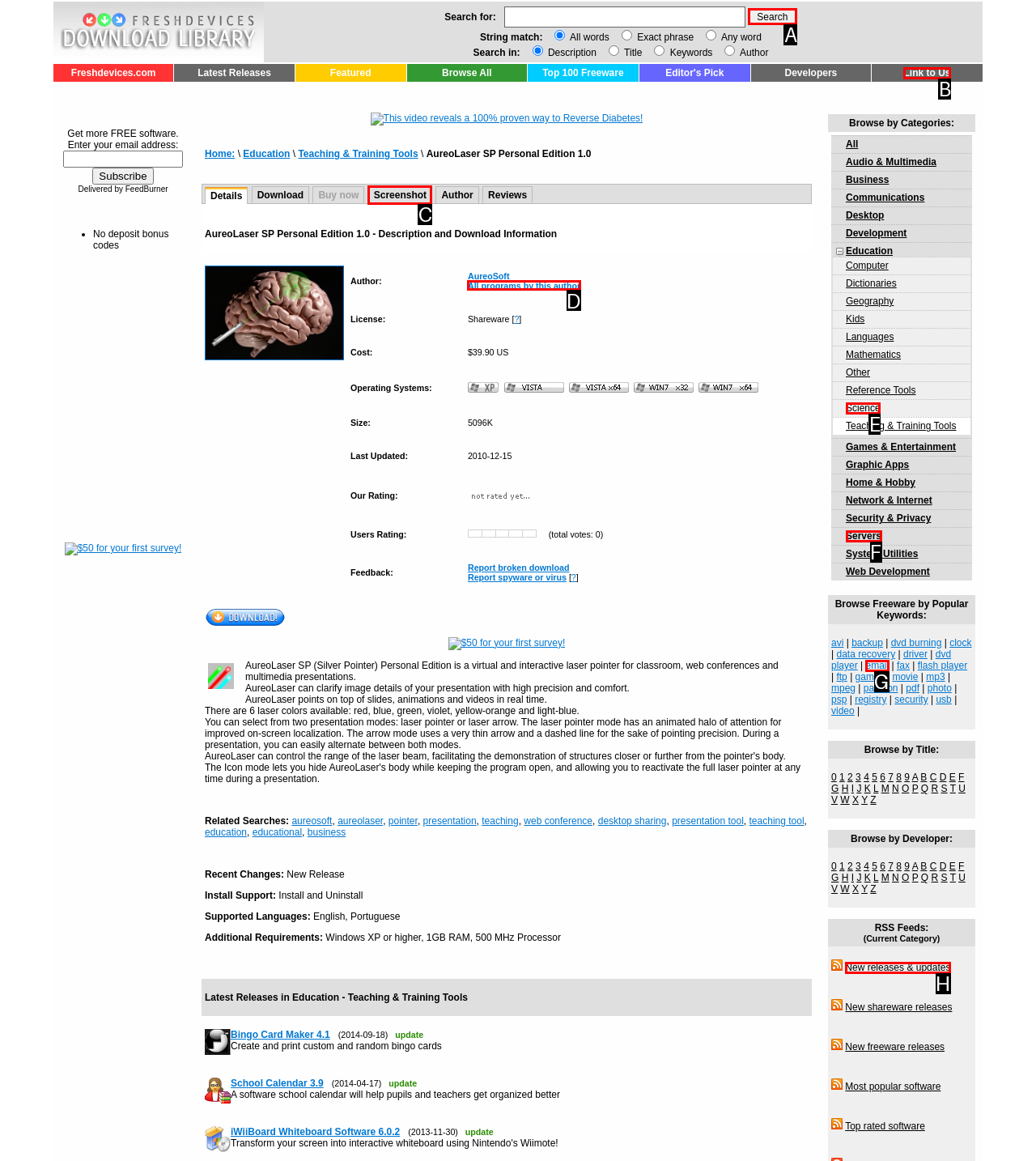Based on the task: View screenshot of AureoLaser SP Personal Edition 1.0, which UI element should be clicked? Answer with the letter that corresponds to the correct option from the choices given.

C